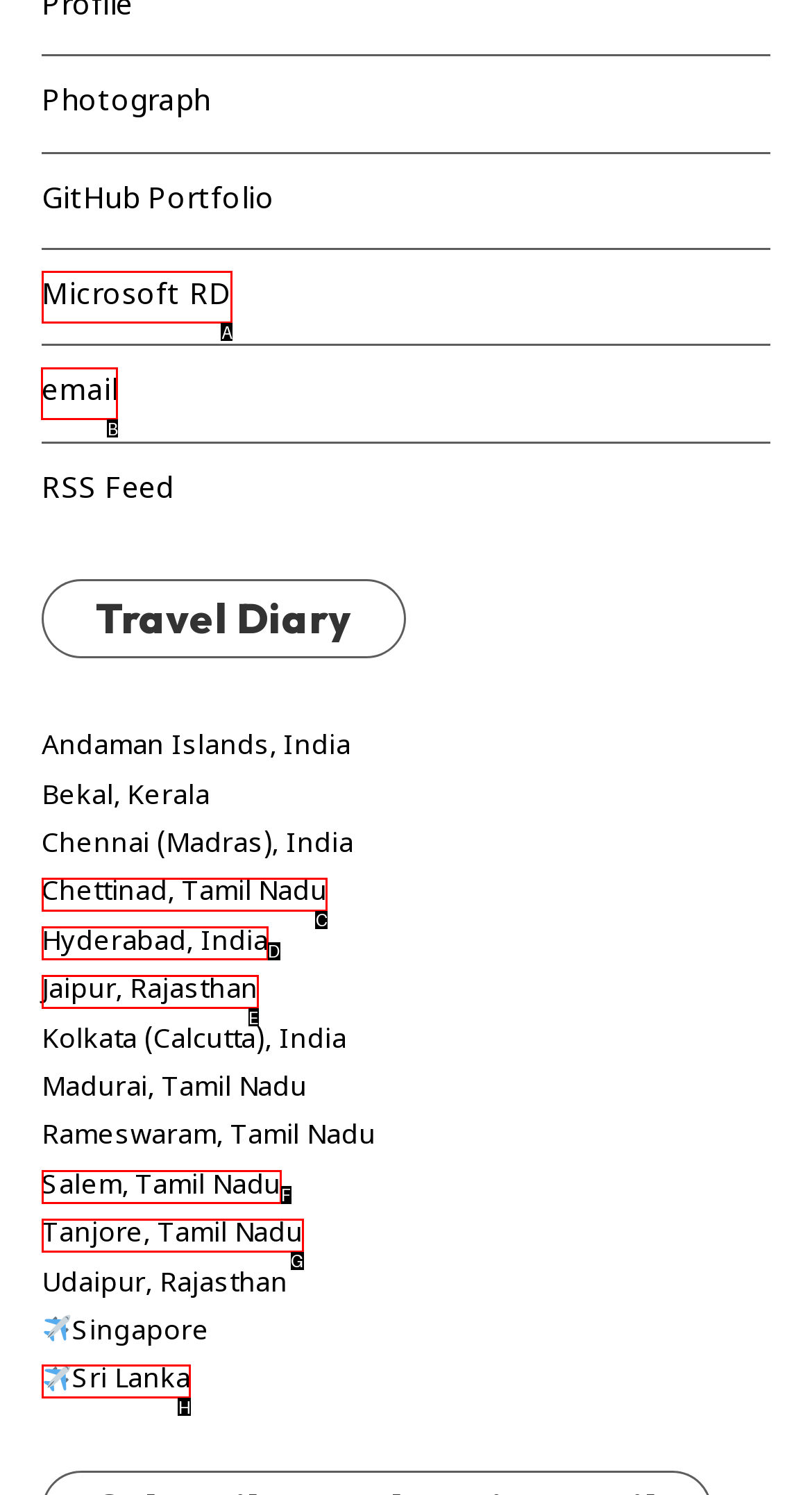Given the instruction: Check email, which HTML element should you click on?
Answer with the letter that corresponds to the correct option from the choices available.

B